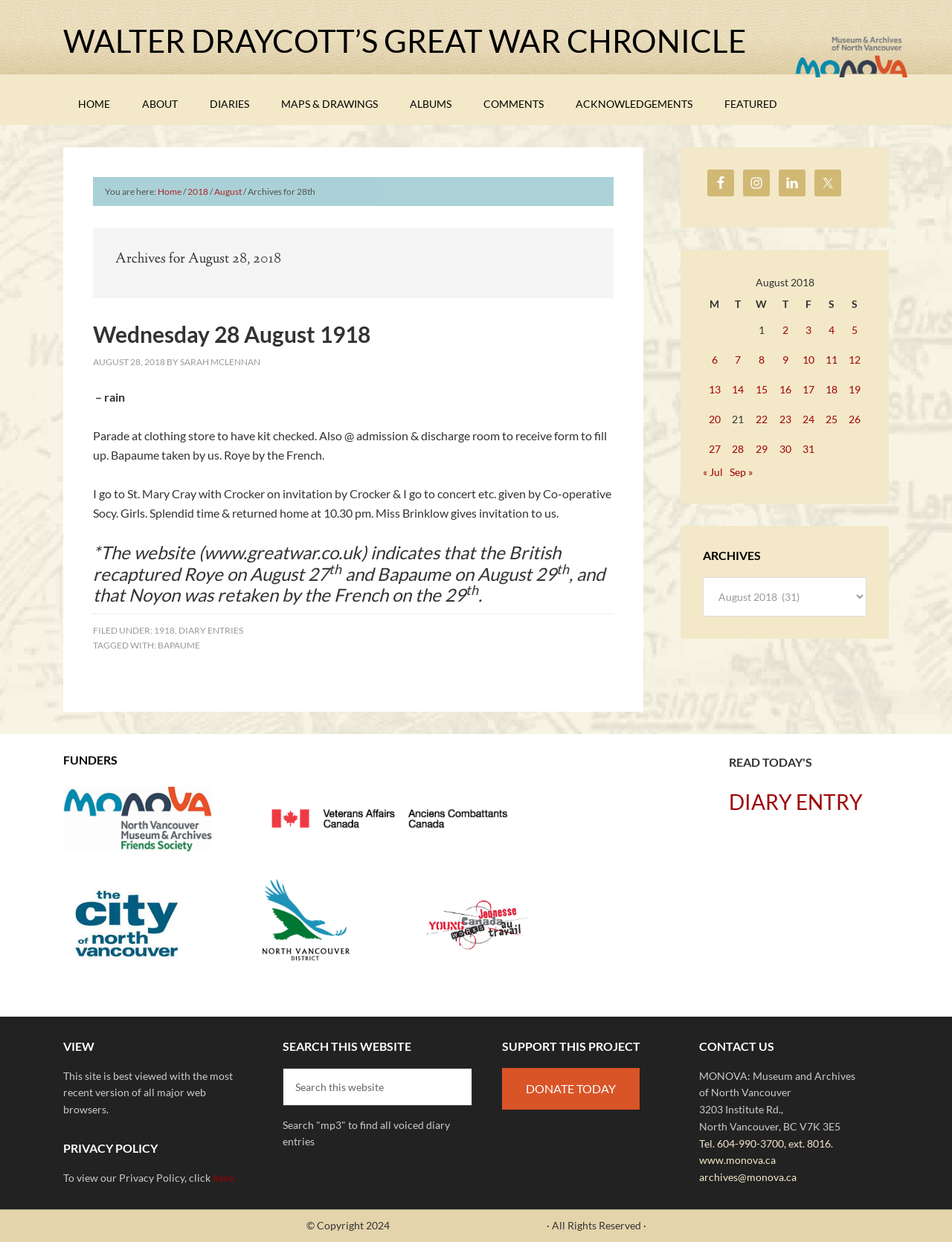Please identify the bounding box coordinates of the area that needs to be clicked to follow this instruction: "View the 'MAPS & DRAWINGS' page".

[0.28, 0.066, 0.412, 0.101]